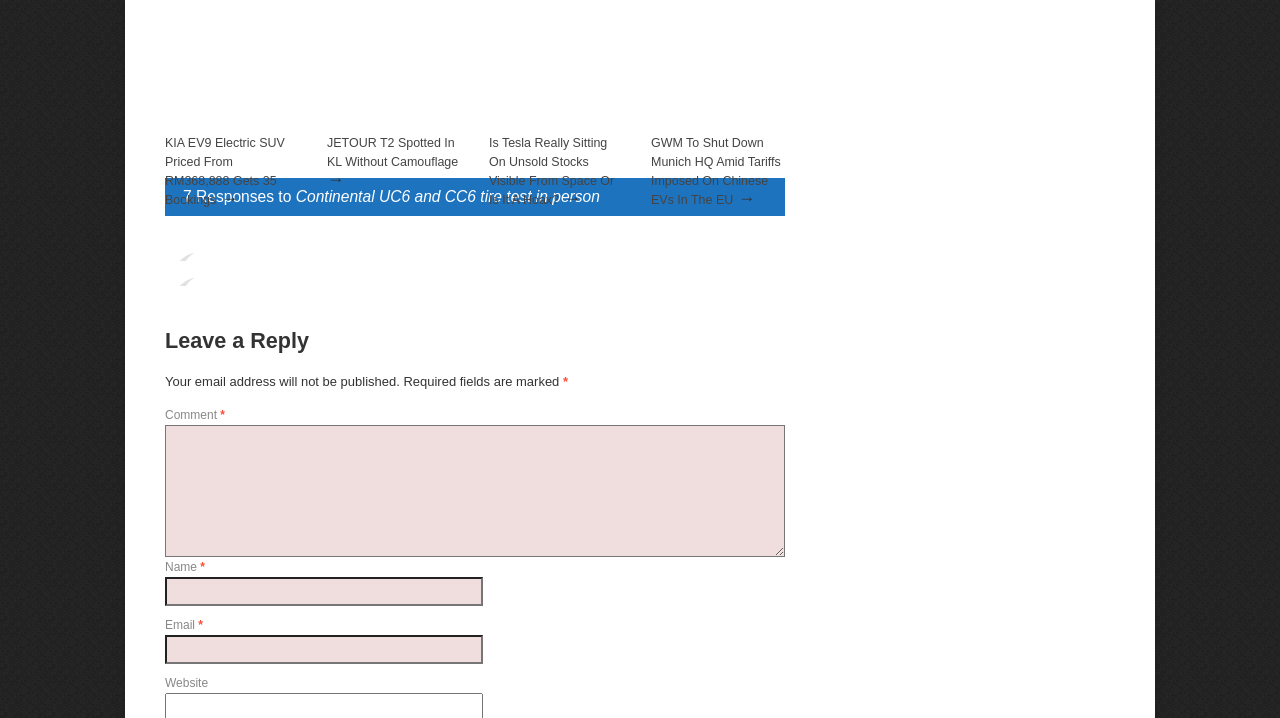Using the provided element description, identify the bounding box coordinates as (top-left x, top-left y, bottom-right x, bottom-right y). Ensure all values are between 0 and 1. Description: parent_node: Email * aria-describedby="email-notes" name="email"

[0.129, 0.885, 0.377, 0.925]